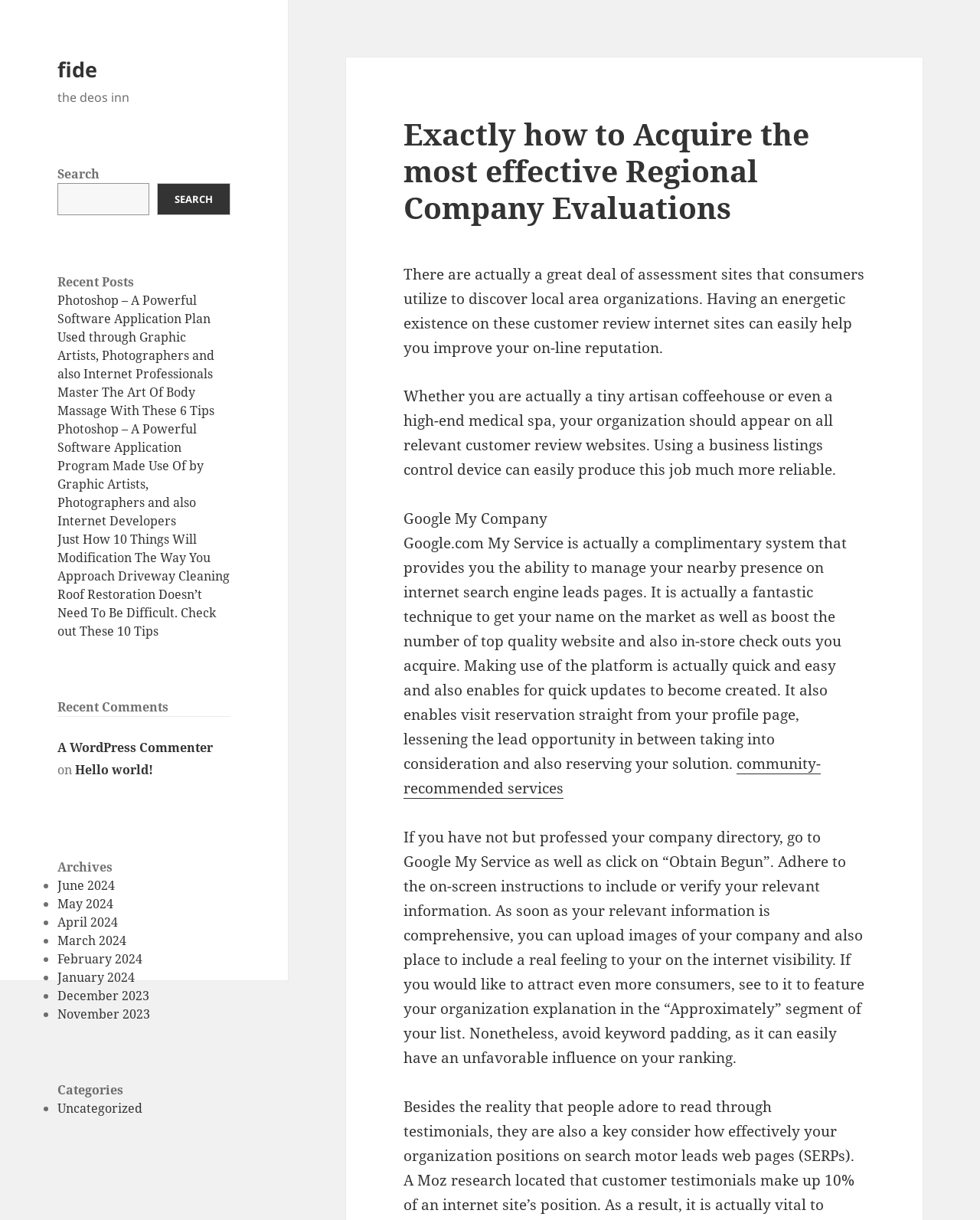Please identify the bounding box coordinates of the clickable element to fulfill the following instruction: "Click on 'Documentation Archive'". The coordinates should be four float numbers between 0 and 1, i.e., [left, top, right, bottom].

None